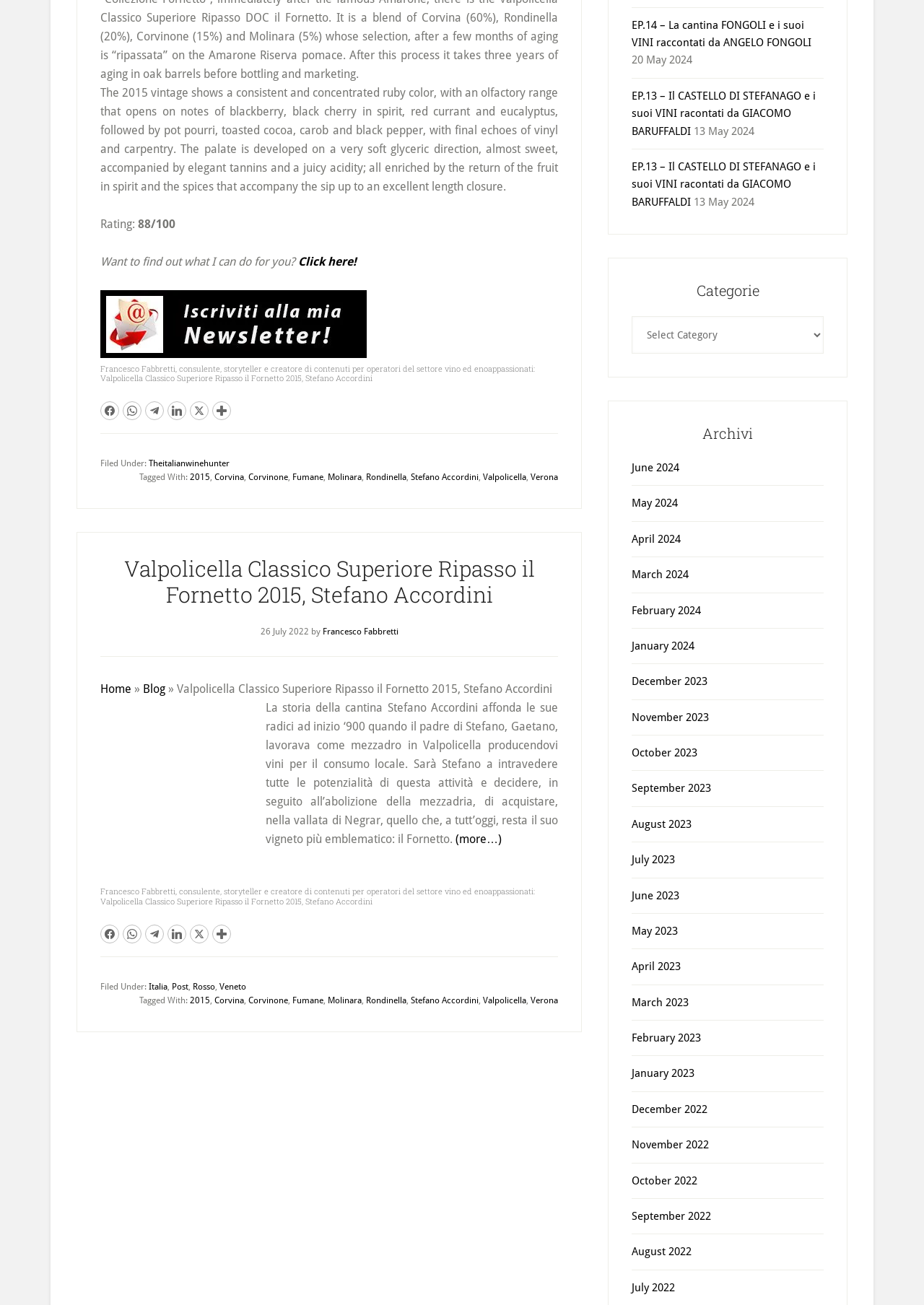Determine the bounding box coordinates of the section to be clicked to follow the instruction: "Read the article 'Valpolicella Classico Superiore Ripasso il Fornetto 2015, Stefano Accordini'". The coordinates should be given as four float numbers between 0 and 1, formatted as [left, top, right, bottom].

[0.083, 0.408, 0.63, 0.791]